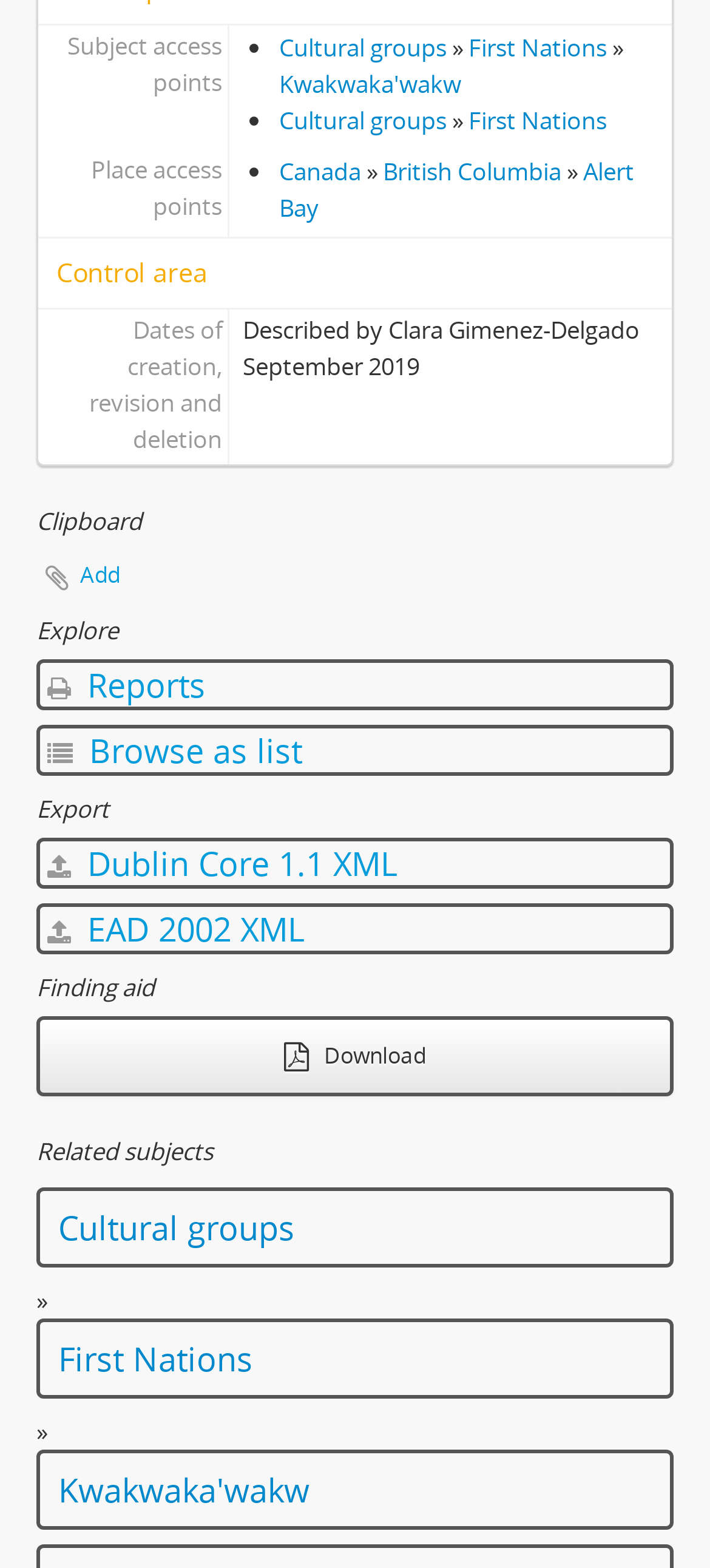Give a concise answer using only one word or phrase for this question:
Who described the content in September 2019?

Clara Gimenez-Delgado